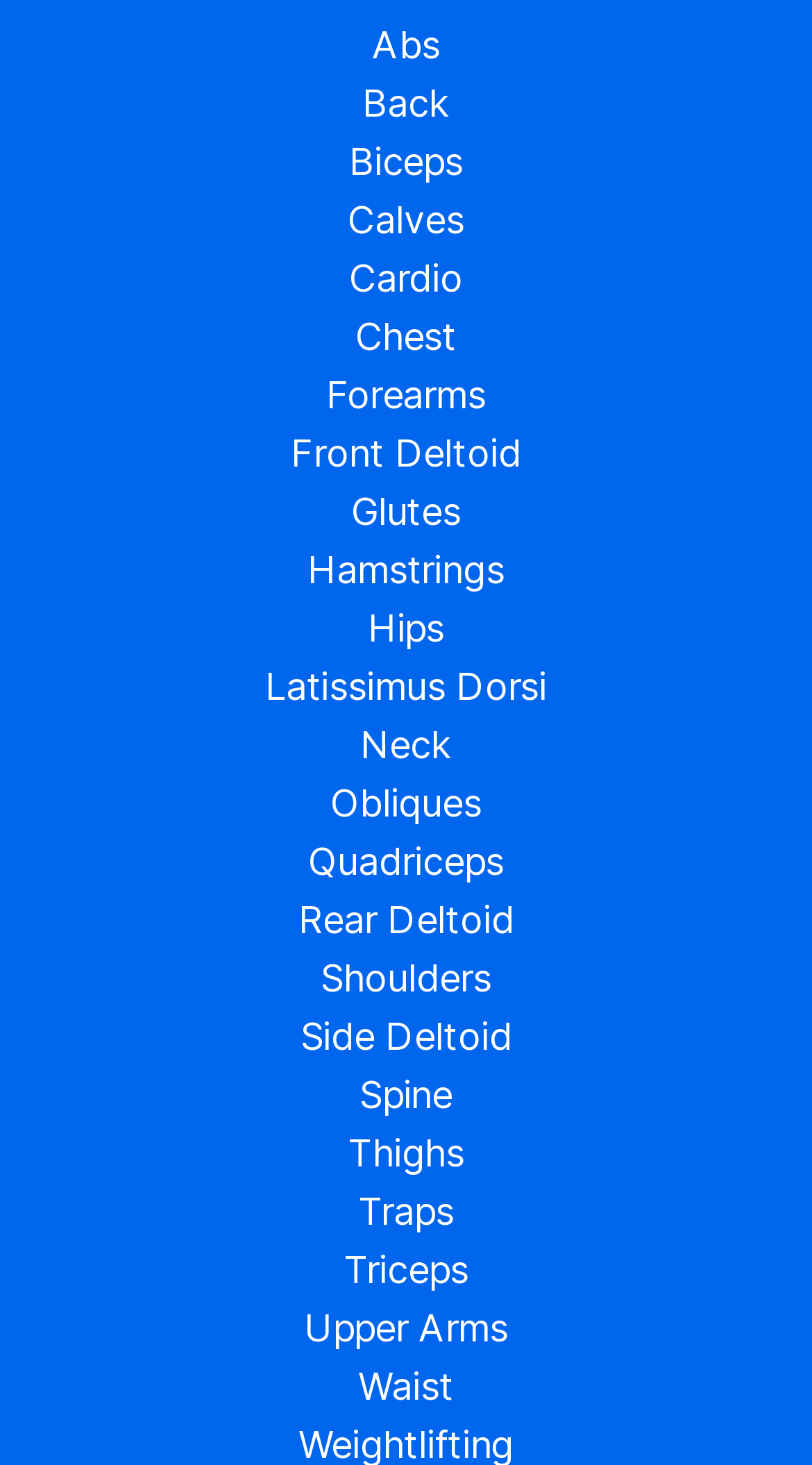Pinpoint the bounding box coordinates for the area that should be clicked to perform the following instruction: "select Triceps".

[0.423, 0.852, 0.577, 0.882]